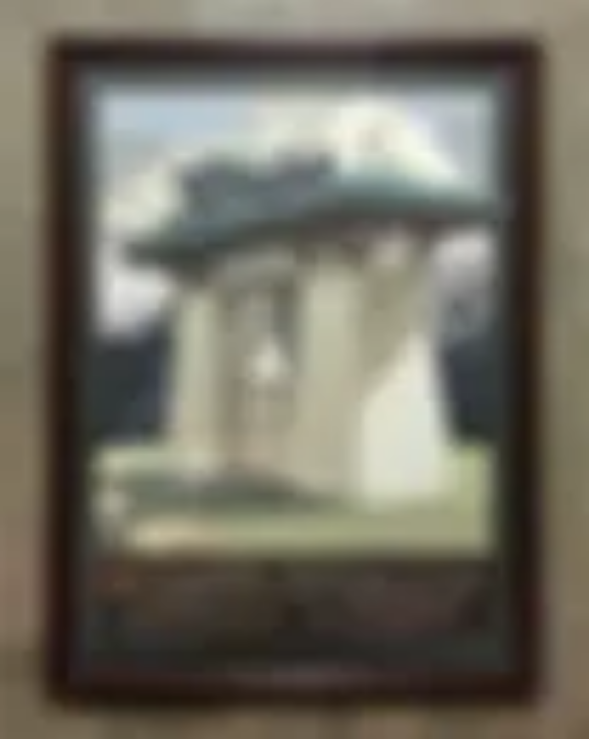Generate an elaborate description of what you see in the image.

The image depicts a vintage artwork from 1997, framed elegantly for display. It features a striking composition showcasing an architectural structure, likely influenced by traditional styles, set against a backdrop of rolling hills and clouds. The piece conveys a sense of nostalgia and artistic craftsmanship, enhancing any environment it's placed in. This artwork is available for purchase, priced at $25 for an unframed version and $80 when framed. The dimensions of the piece are 28 inches high by 19 inches wide, making it a versatile addition to various decorative spaces.